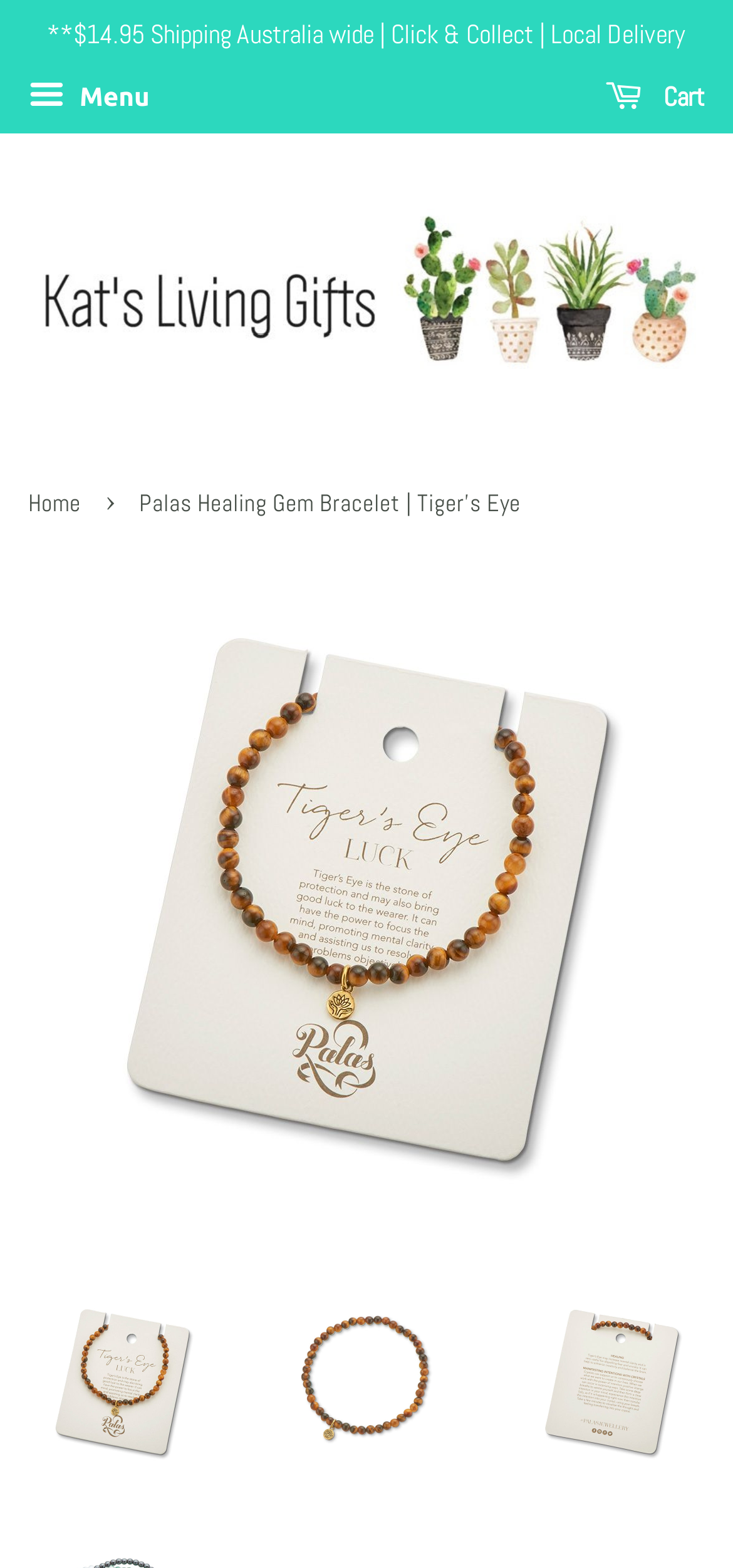How many images of the product are shown?
Please respond to the question with a detailed and well-explained answer.

There are four images of the product shown on the webpage, which can be identified by their bounding box coordinates and OCR text. The images are all labeled as 'Palas Healing Gem Bracelet | Tiger's Eye'.